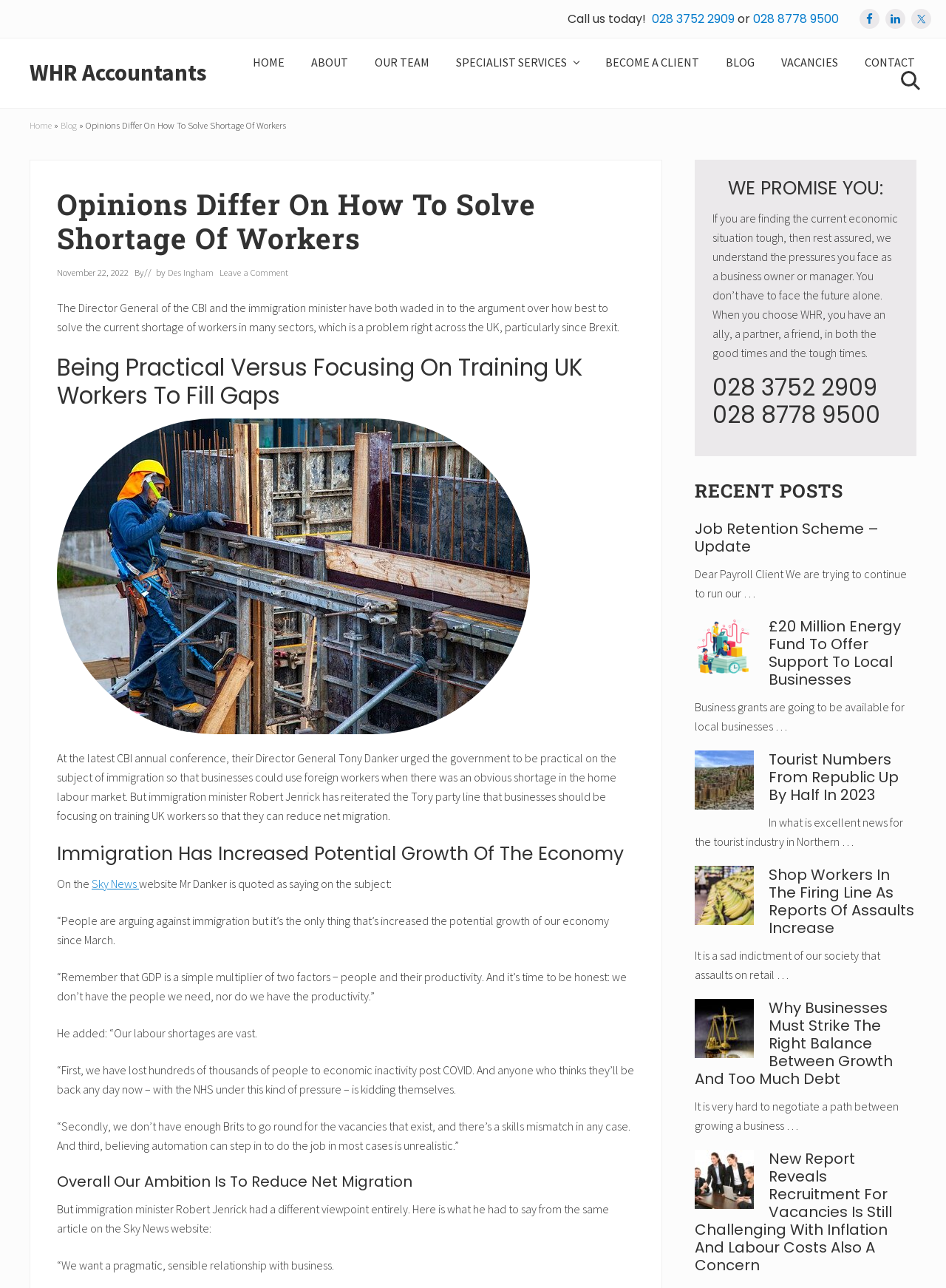Identify and provide the main heading of the webpage.

Opinions Differ On How To Solve Shortage Of Workers